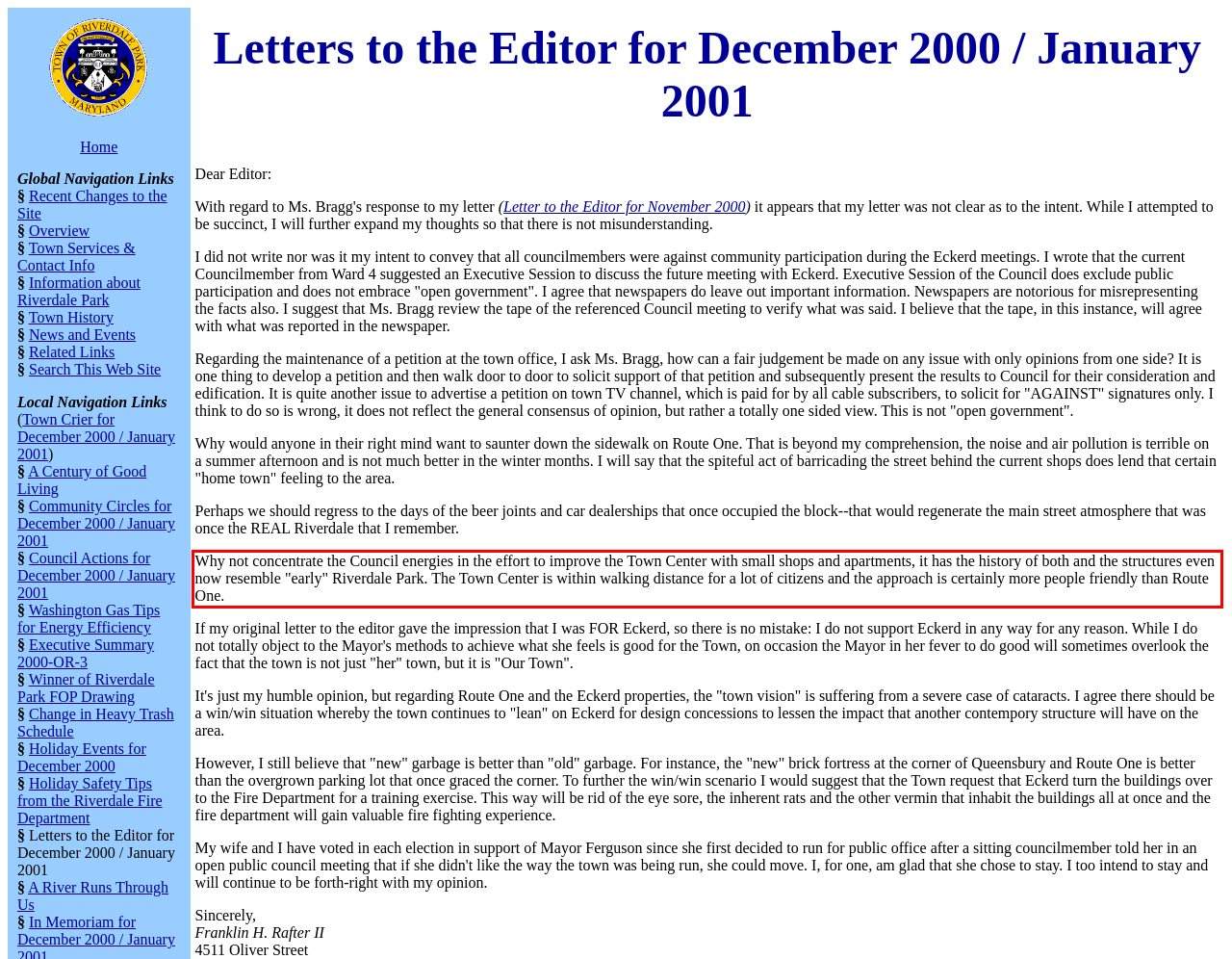Examine the webpage screenshot, find the red bounding box, and extract the text content within this marked area.

Why not concentrate the Council energies in the effort to improve the Town Center with small shops and apartments, it has the history of both and the structures even now resemble "early" Riverdale Park. The Town Center is within walking distance for a lot of citizens and the approach is certainly more people friendly than Route One.